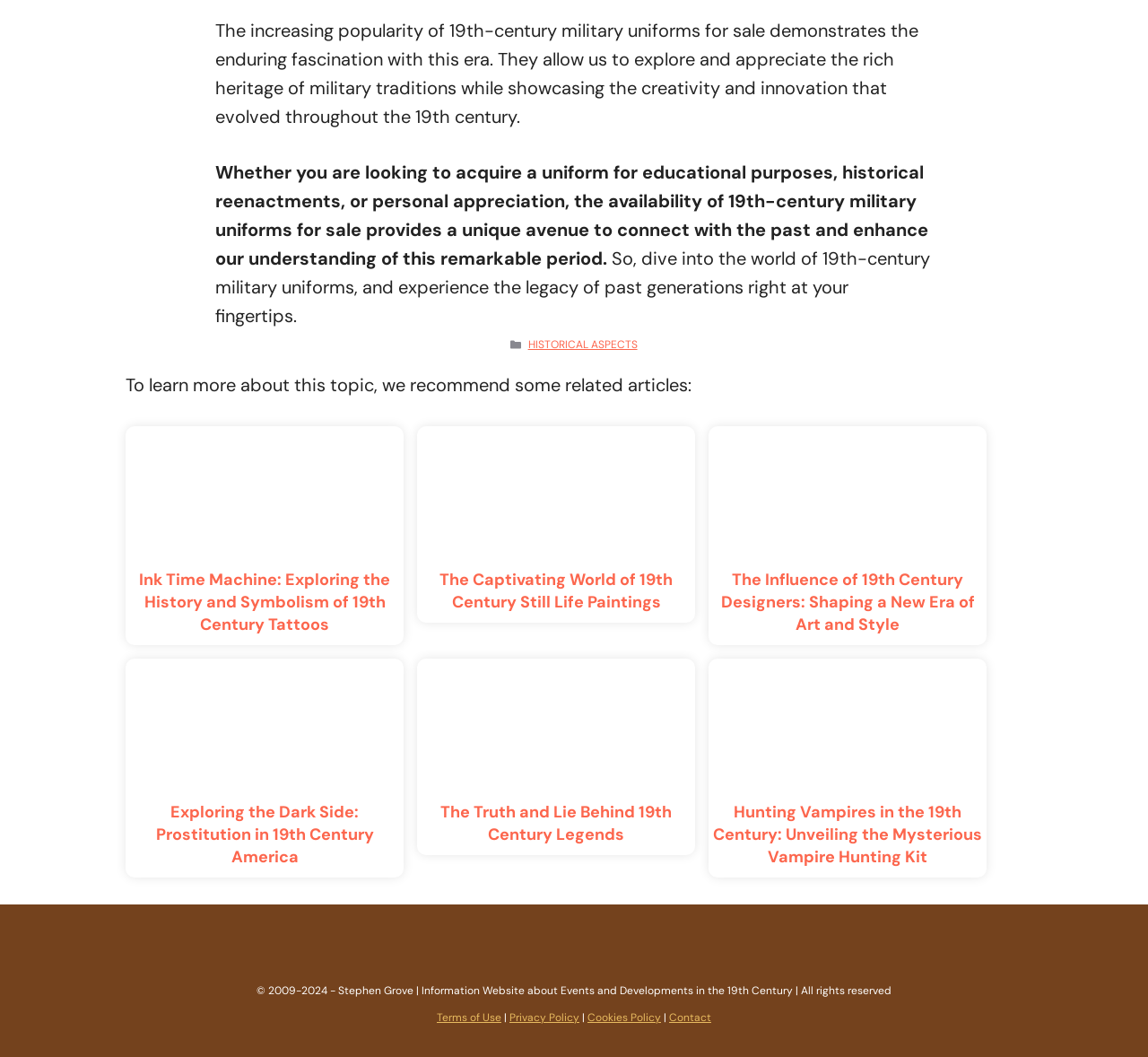Please find the bounding box coordinates of the element that needs to be clicked to perform the following instruction: "Contact the website administrator". The bounding box coordinates should be four float numbers between 0 and 1, represented as [left, top, right, bottom].

[0.583, 0.956, 0.62, 0.97]